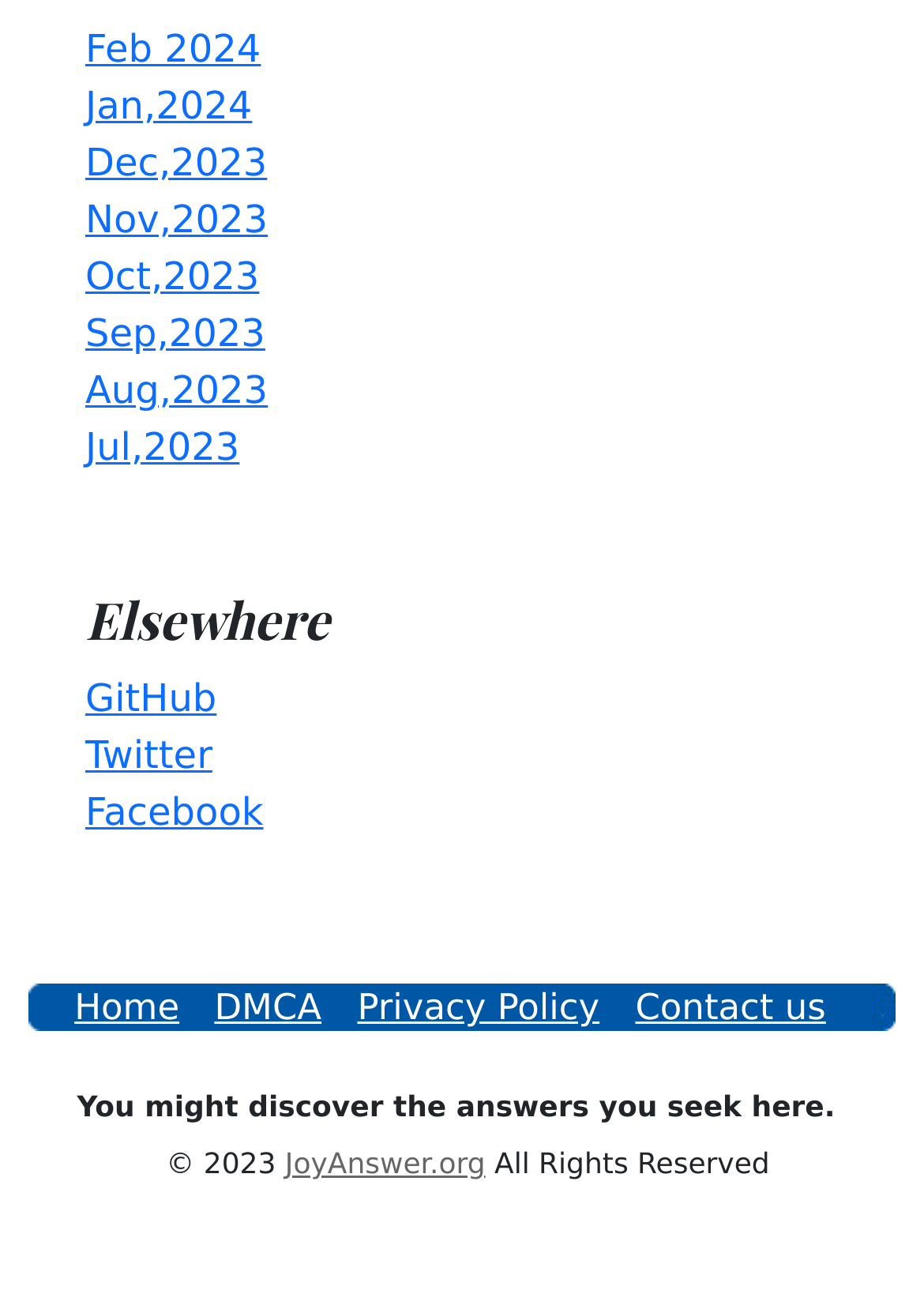Please determine the bounding box coordinates of the element to click in order to execute the following instruction: "Visit GitHub". The coordinates should be four float numbers between 0 and 1, specified as [left, top, right, bottom].

[0.092, 0.515, 0.234, 0.549]